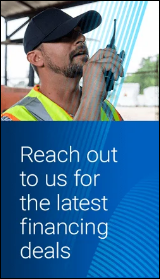Give a one-word or phrase response to the following question: What is the purpose of the blue section with white text?

To invite viewers for financing deals